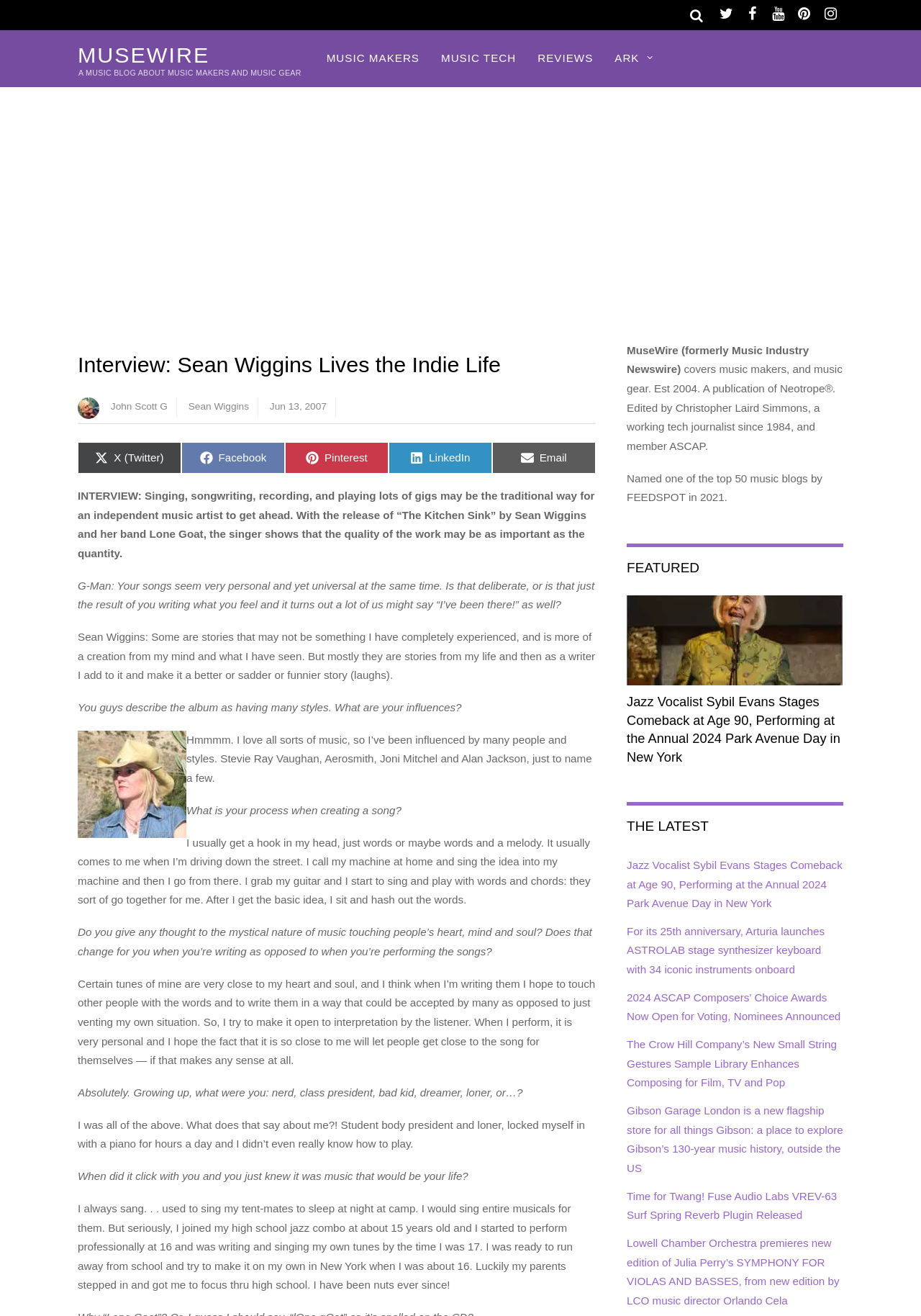Locate the bounding box coordinates of the item that should be clicked to fulfill the instruction: "Read the interview with Sean Wiggins".

[0.084, 0.265, 0.647, 0.29]